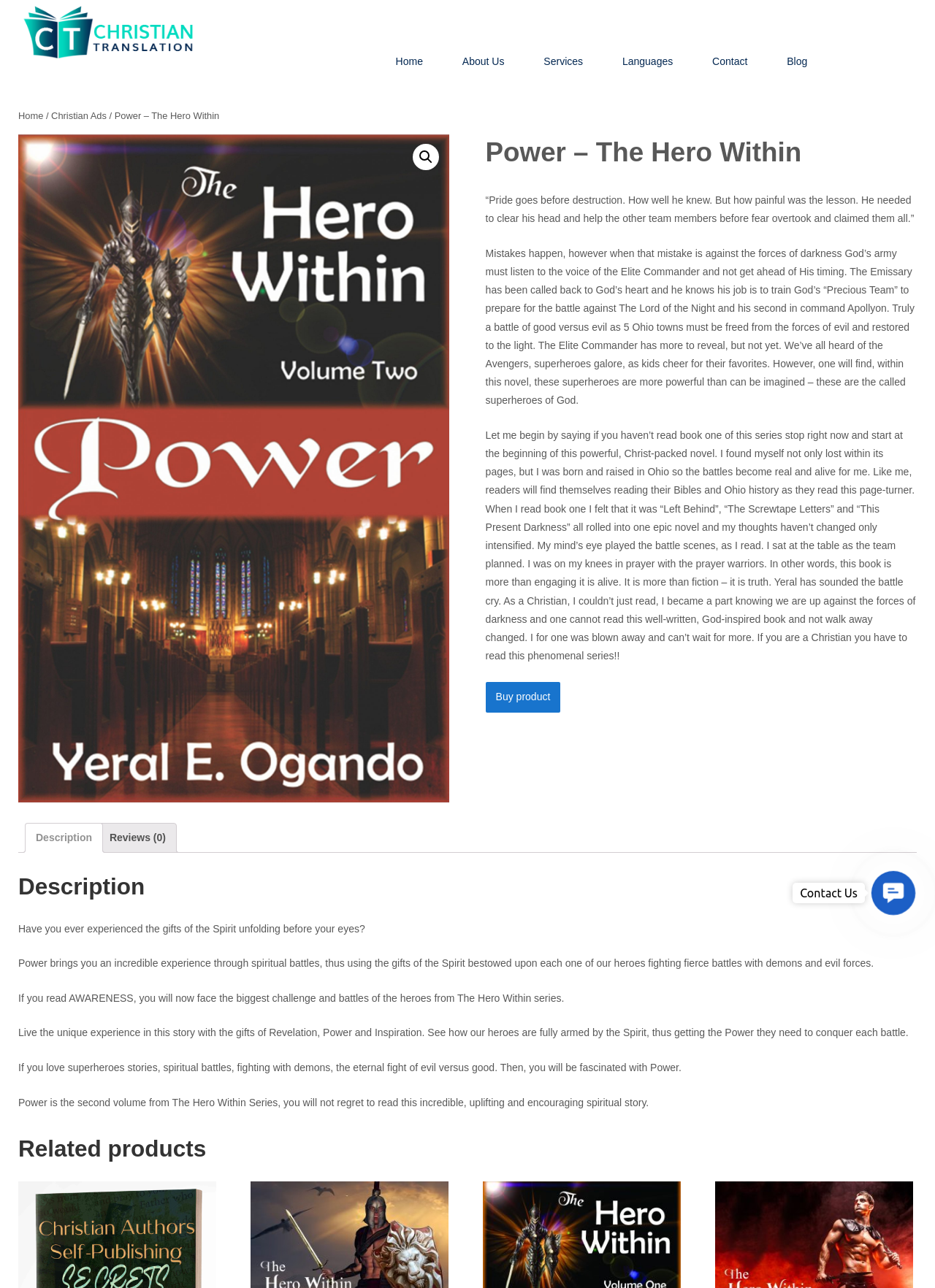Provide the bounding box for the UI element matching this description: "Home".

[0.02, 0.085, 0.046, 0.094]